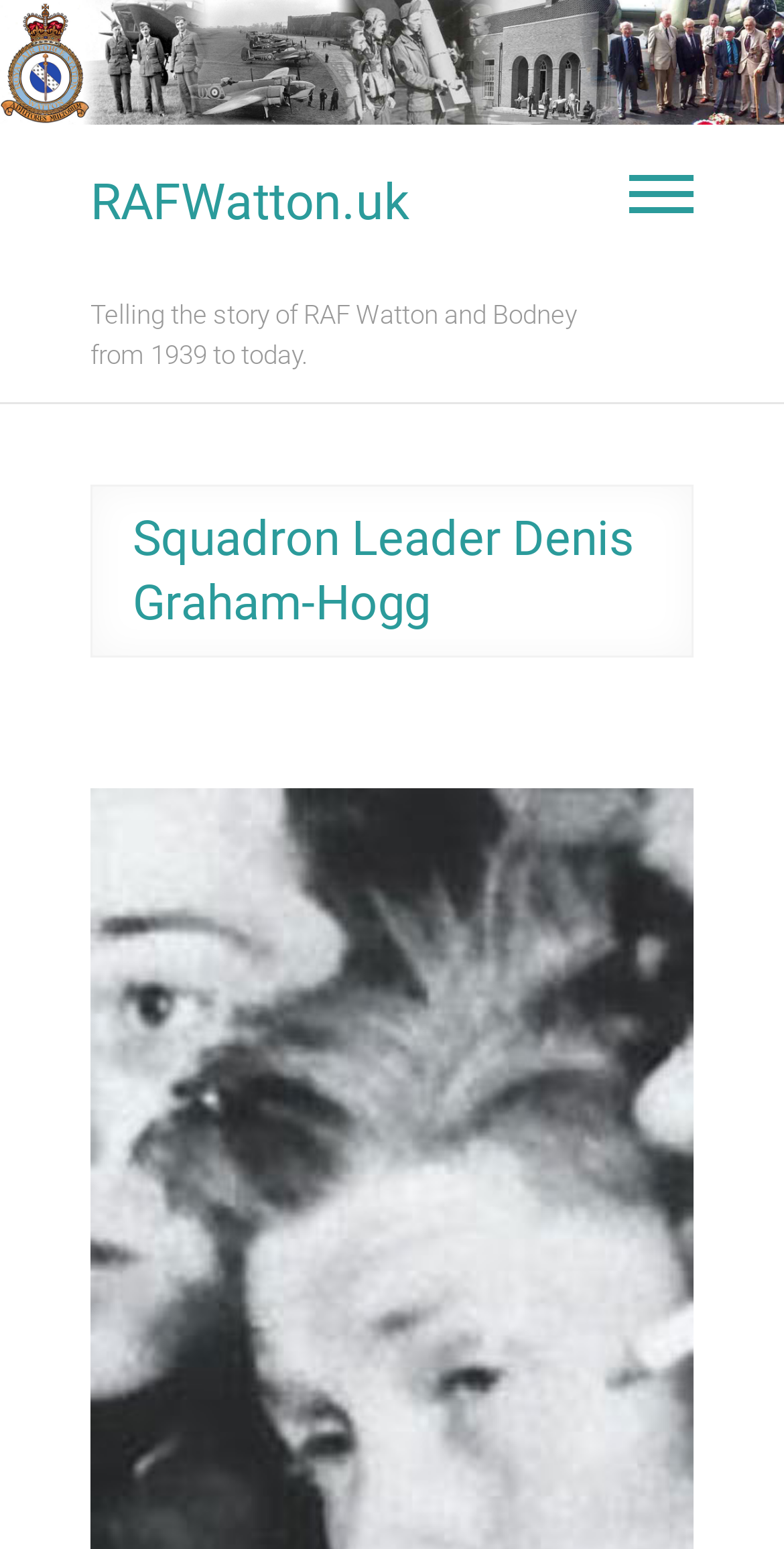Give a short answer to this question using one word or a phrase:
What type of image is displayed on the webpage?

RAFWatton.uk logo